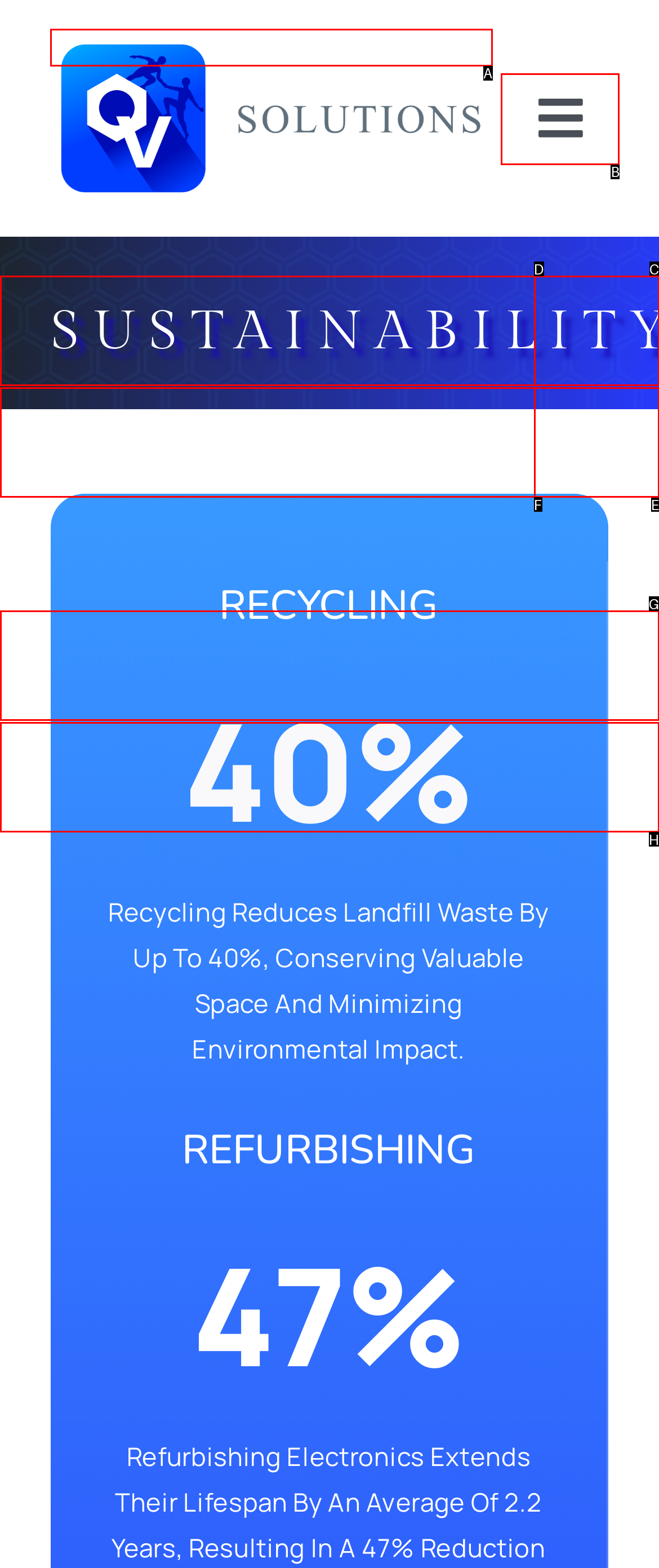Find the correct option to complete this instruction: Click the toggle navigation button. Reply with the corresponding letter.

B